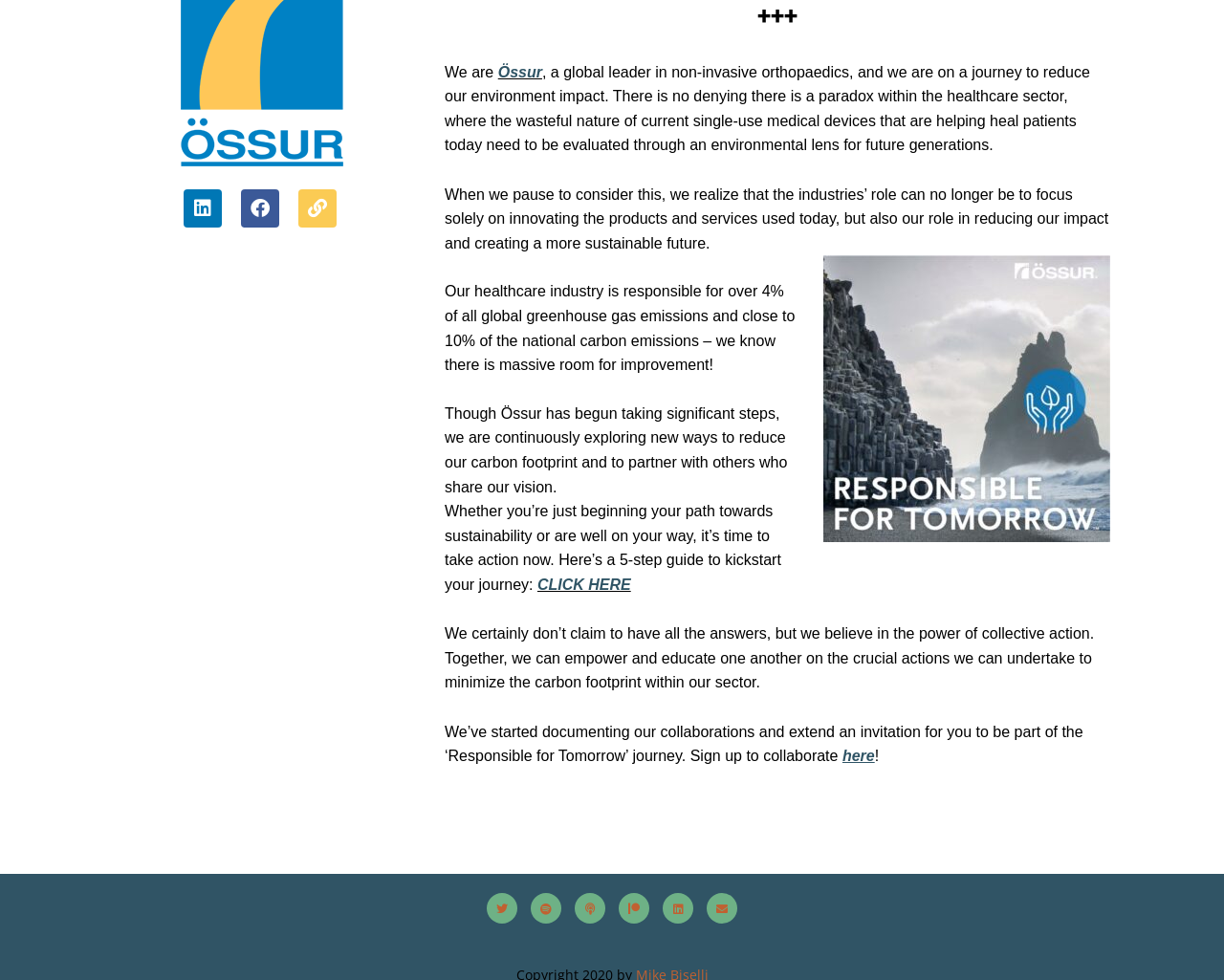Calculate the bounding box coordinates for the UI element based on the following description: "CLICK HERE". Ensure the coordinates are four float numbers between 0 and 1, i.e., [left, top, right, bottom].

[0.439, 0.588, 0.515, 0.605]